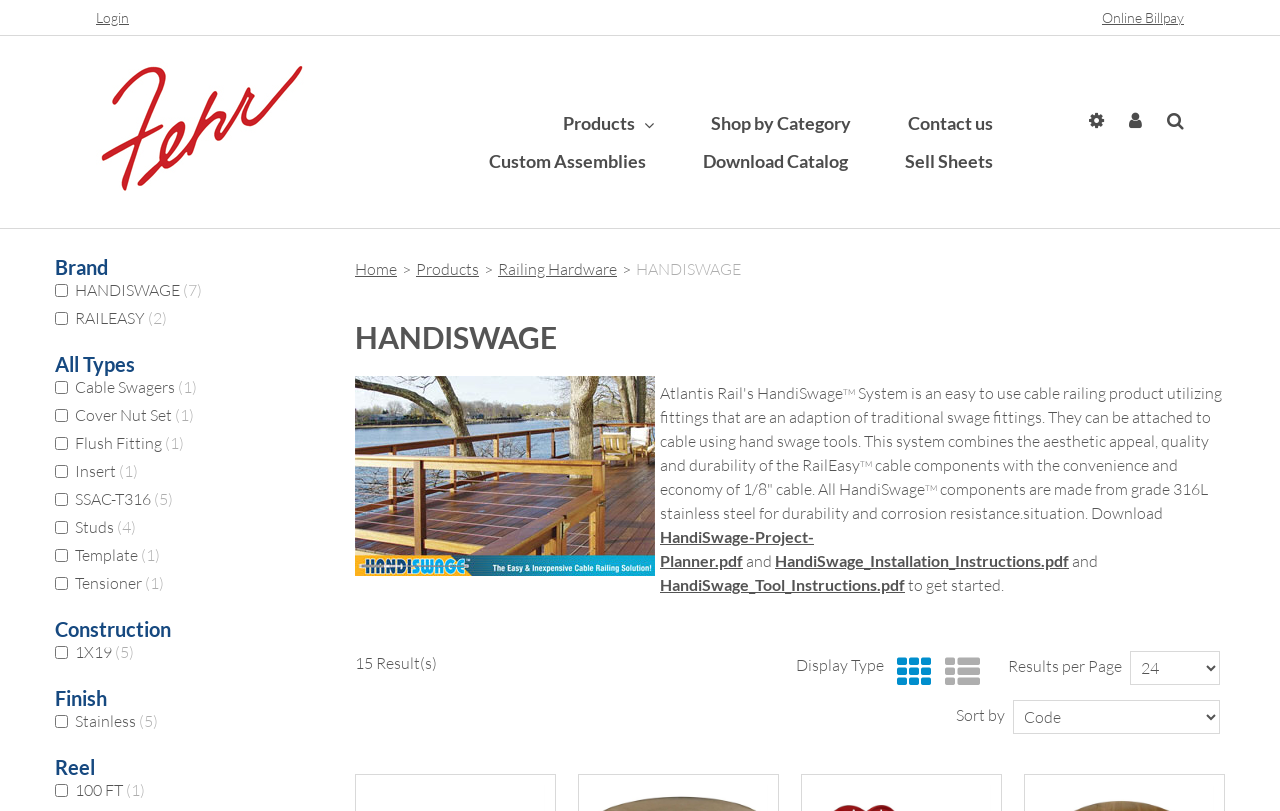Find and provide the bounding box coordinates for the UI element described here: "title="Fehr Brothers Industries, Inc."". The coordinates should be given as four float numbers between 0 and 1: [left, top, right, bottom].

[0.075, 0.075, 0.244, 0.24]